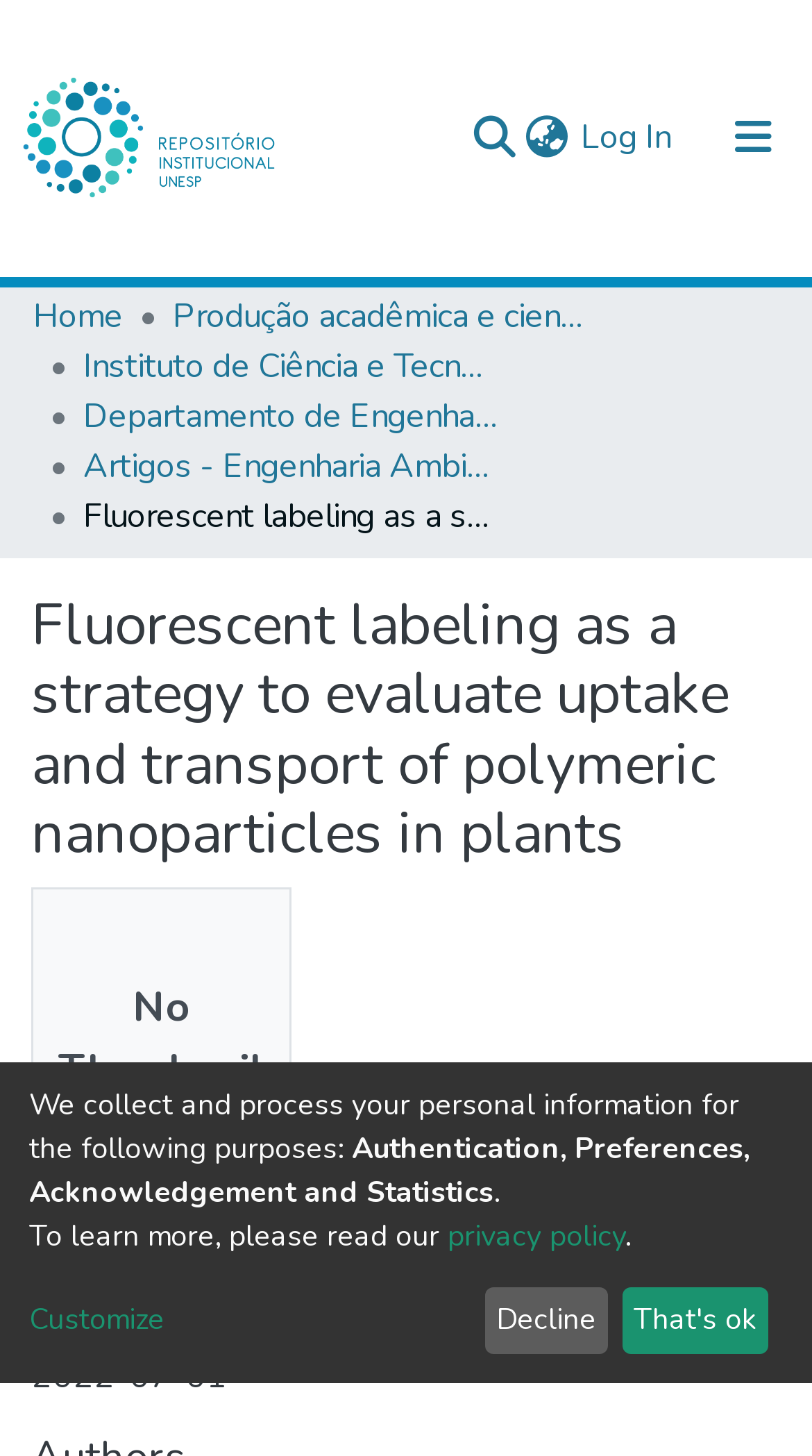Please examine the image and answer the question with a detailed explanation:
What is the purpose of collecting personal information?

The webpage mentions that personal information is collected and processed for specific purposes, which are authentication, preferences, acknowledgement, and statistics. This information is provided to inform users about how their personal data is used.